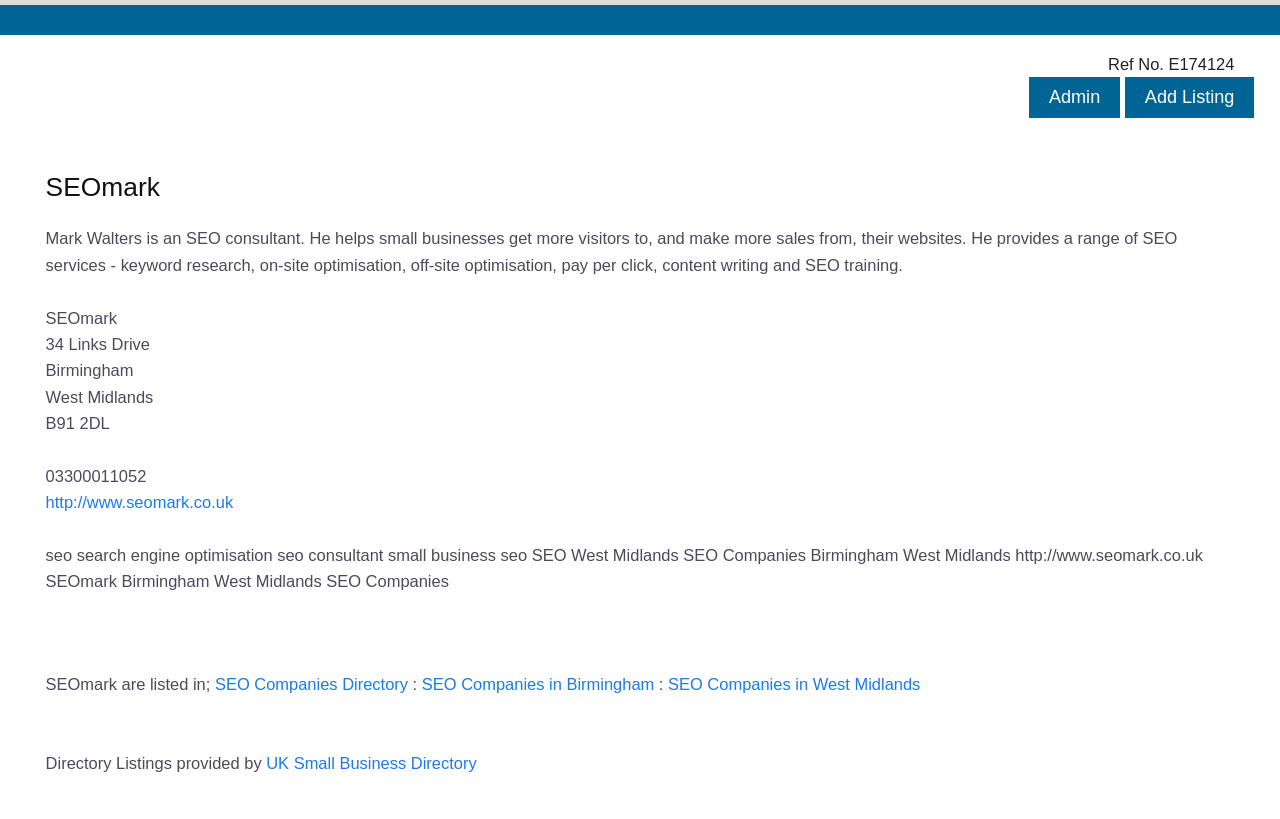Identify the bounding box coordinates of the section to be clicked to complete the task described by the following instruction: "Check SEO Companies Directory". The coordinates should be four float numbers between 0 and 1, formatted as [left, top, right, bottom].

[0.168, 0.824, 0.319, 0.846]